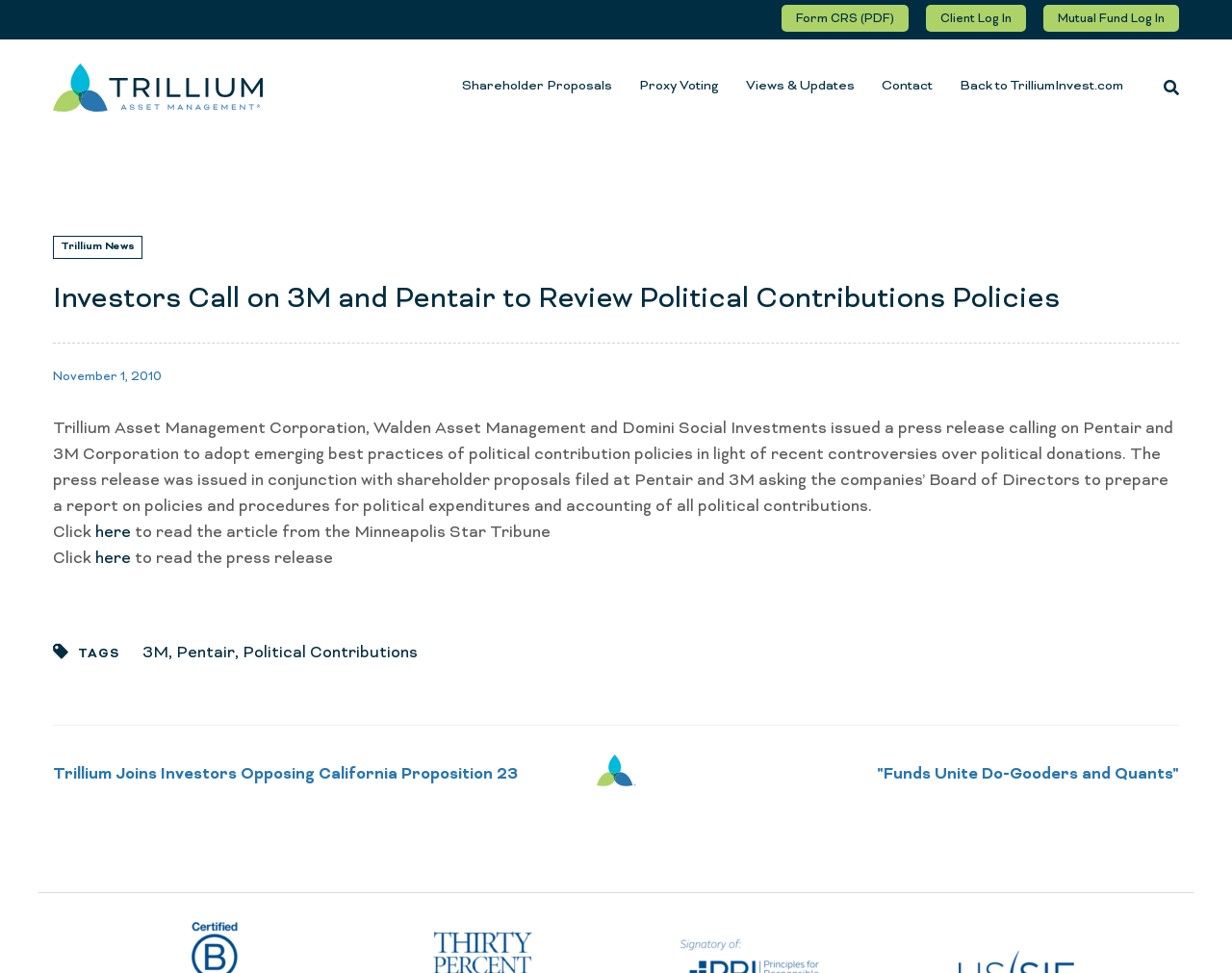Use a single word or phrase to answer the question: What is the title of the previous post?

Trillium Joins Investors Opposing California Proposition 23